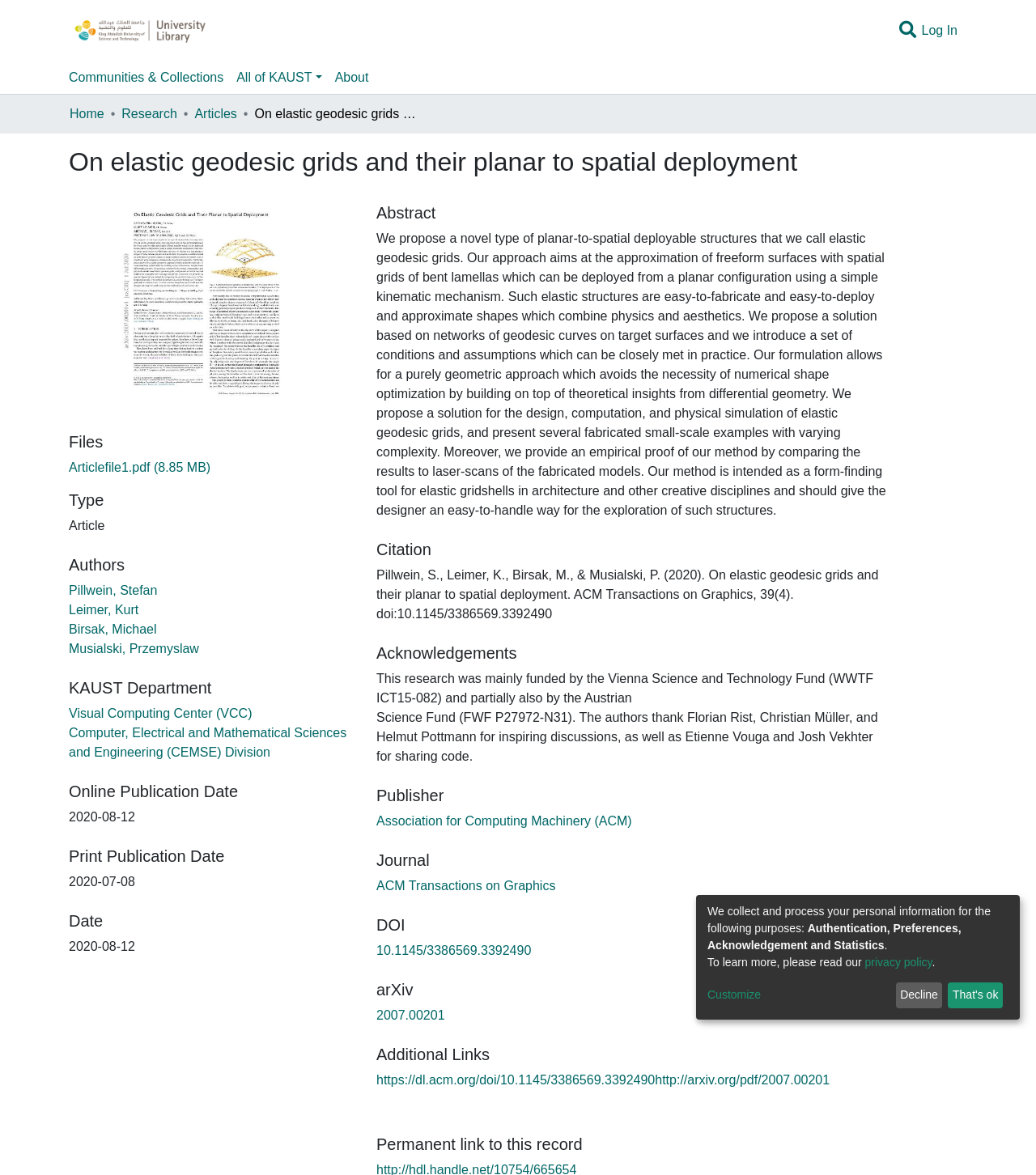What is the name of the journal that published the research article?
Using the image, provide a concise answer in one word or a short phrase.

ACM Transactions on Graphics